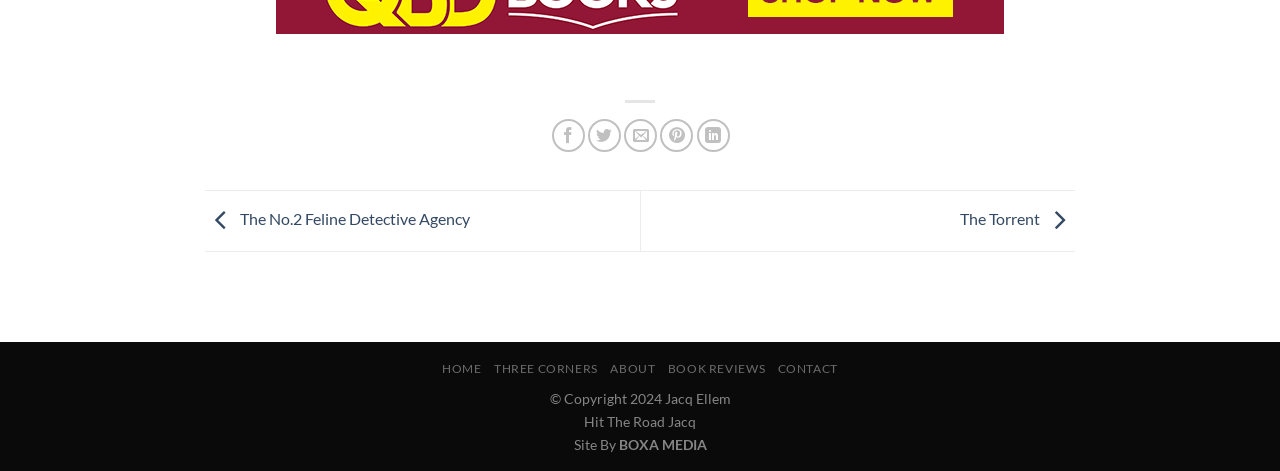Locate the bounding box coordinates of the clickable area to execute the instruction: "Share on Facebook". Provide the coordinates as four float numbers between 0 and 1, represented as [left, top, right, bottom].

[0.431, 0.253, 0.457, 0.323]